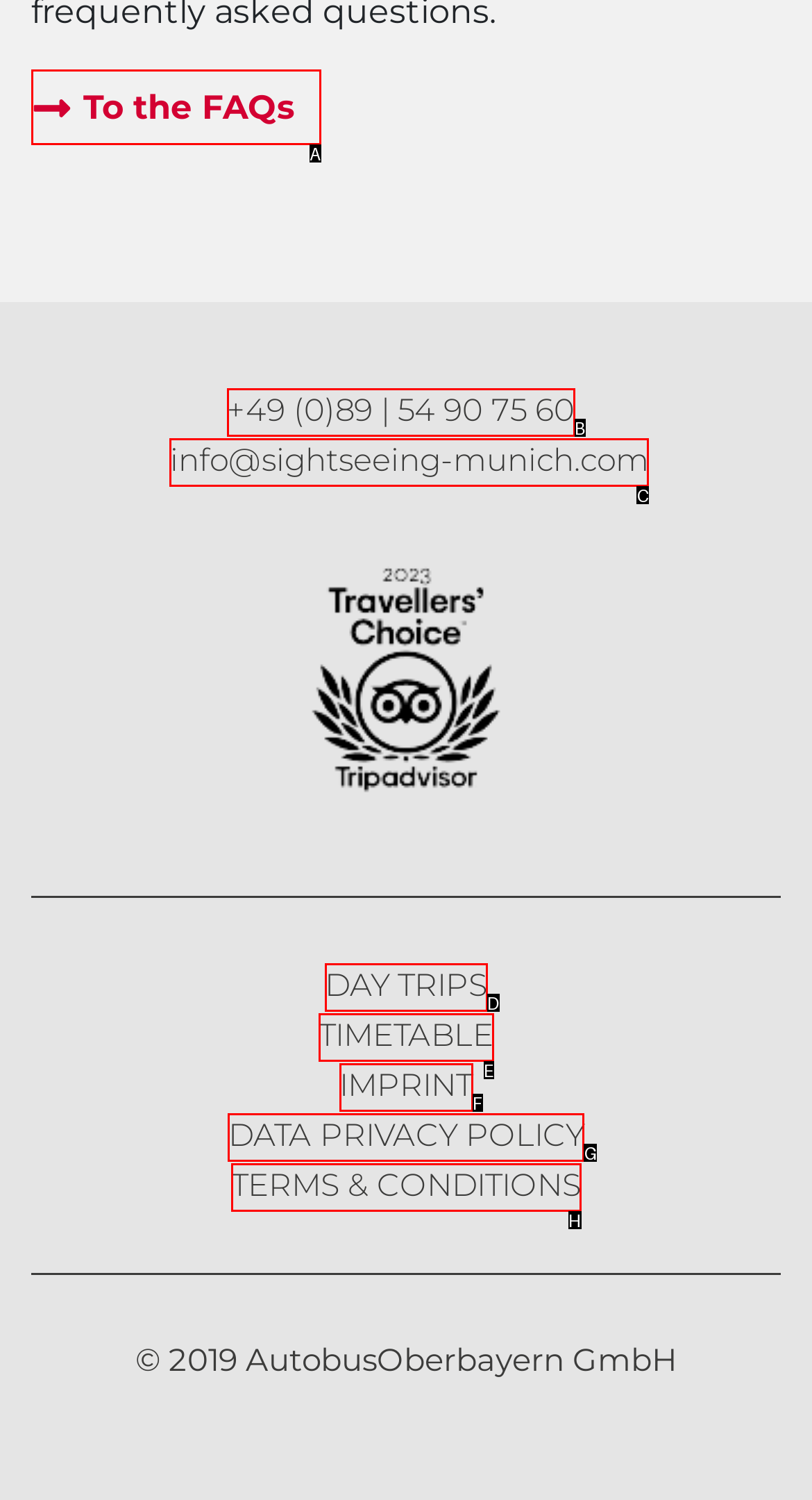From the given options, choose the HTML element that aligns with the description: alt="Top 10 Gold IRA Companies". Respond with the letter of the selected element.

None